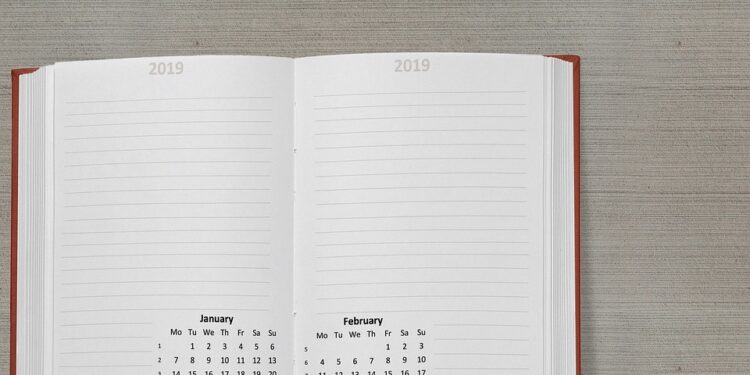What is the purpose of the mini calendars at the bottom of the pages?
Provide a concise answer using a single word or phrase based on the image.

to provide a glimpse of the days of the week along with corresponding dates